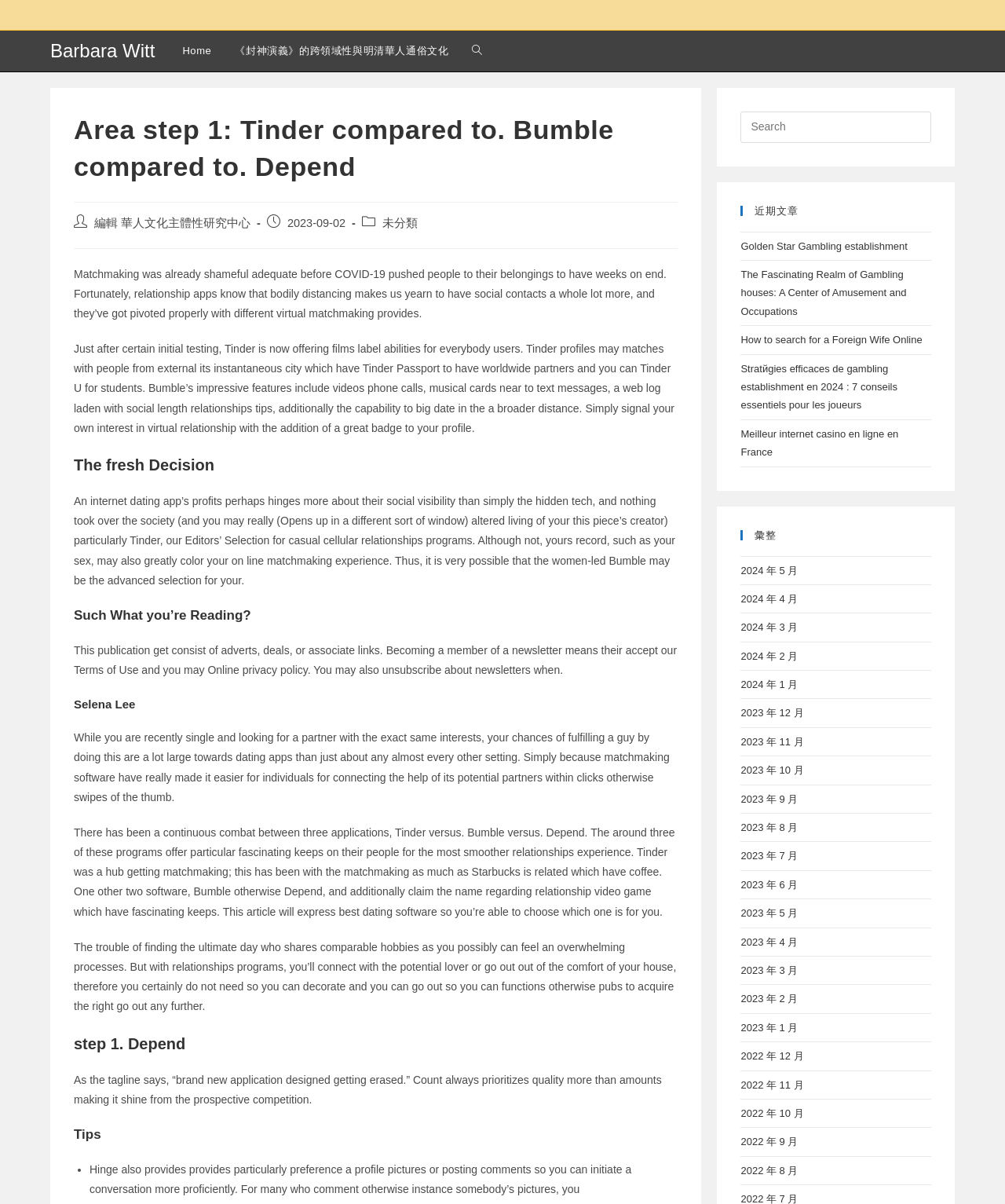Provide the bounding box coordinates of the area you need to click to execute the following instruction: "Search Bayside".

None